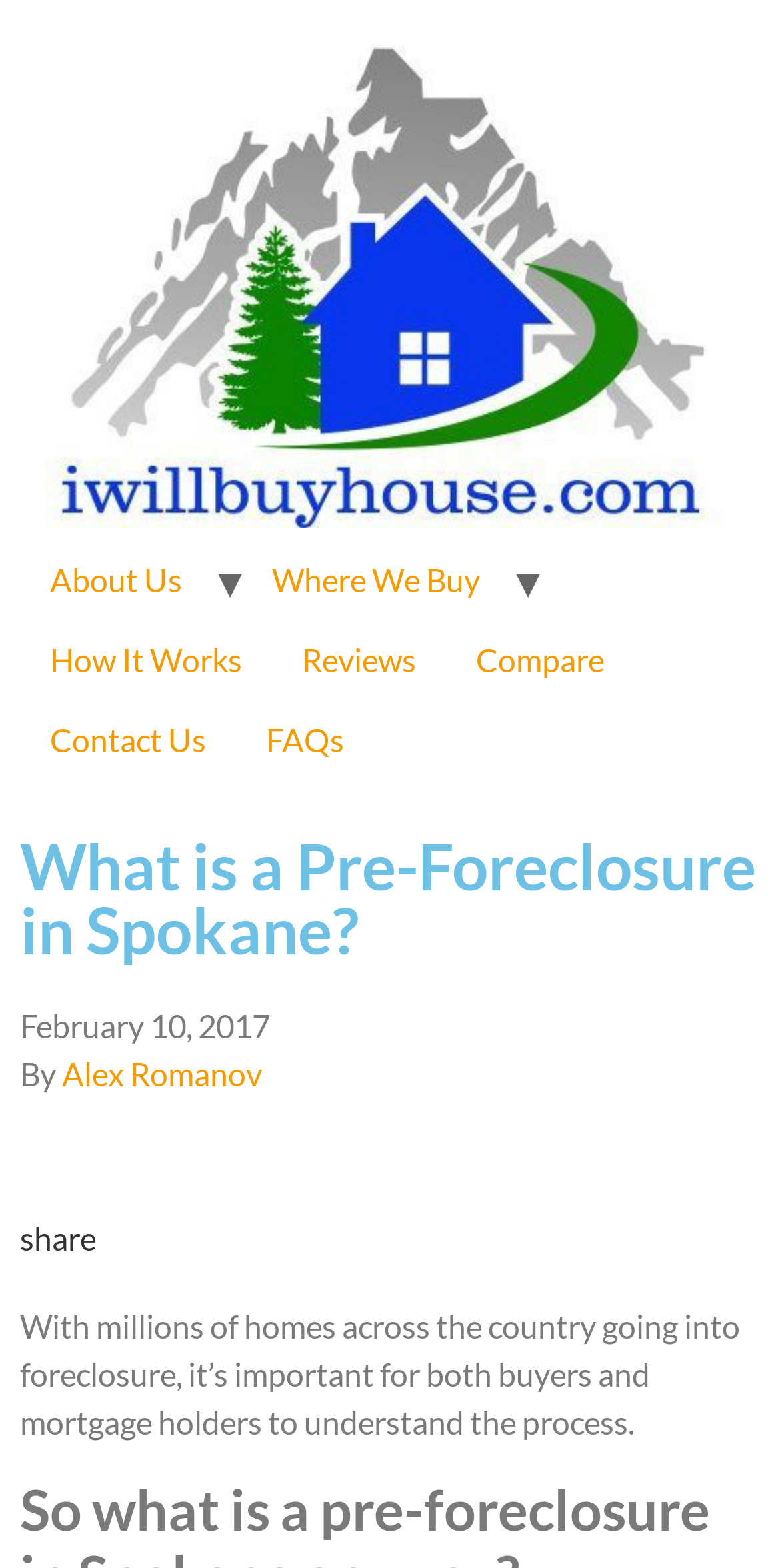Give a detailed overview of the webpage's appearance and contents.

The webpage appears to be an article or blog post about pre-foreclosure in Spokane, with a focus on educating readers about the process. At the top of the page, there is a prominent link to "sell my house fast [city]" accompanied by an image, which suggests that the website is related to real estate or property sales.

Below this, there is a navigation menu with links to various sections of the website, including "About Us", "Where We Buy", "How It Works", "Reviews", "Compare", "Contact Us", and "FAQs". These links are arranged horizontally across the page, with "About Us" on the left and "FAQs" on the right.

The main content of the page begins with a heading that matches the title of the webpage, "What is a Pre-Foreclosure in Spokane?". Below this, there is a timestamp indicating that the article was published on February 10, 2017, followed by the author's name, Alex Romanov, which is a clickable link.

The article itself appears to be a single paragraph of text that discusses the importance of understanding the pre-foreclosure process for both buyers and mortgage holders. The text is positioned near the center of the page, with a button to "Share on facebook" located below it.

Overall, the webpage has a simple and organized layout, with a clear focus on providing information about pre-foreclosure in Spokane.